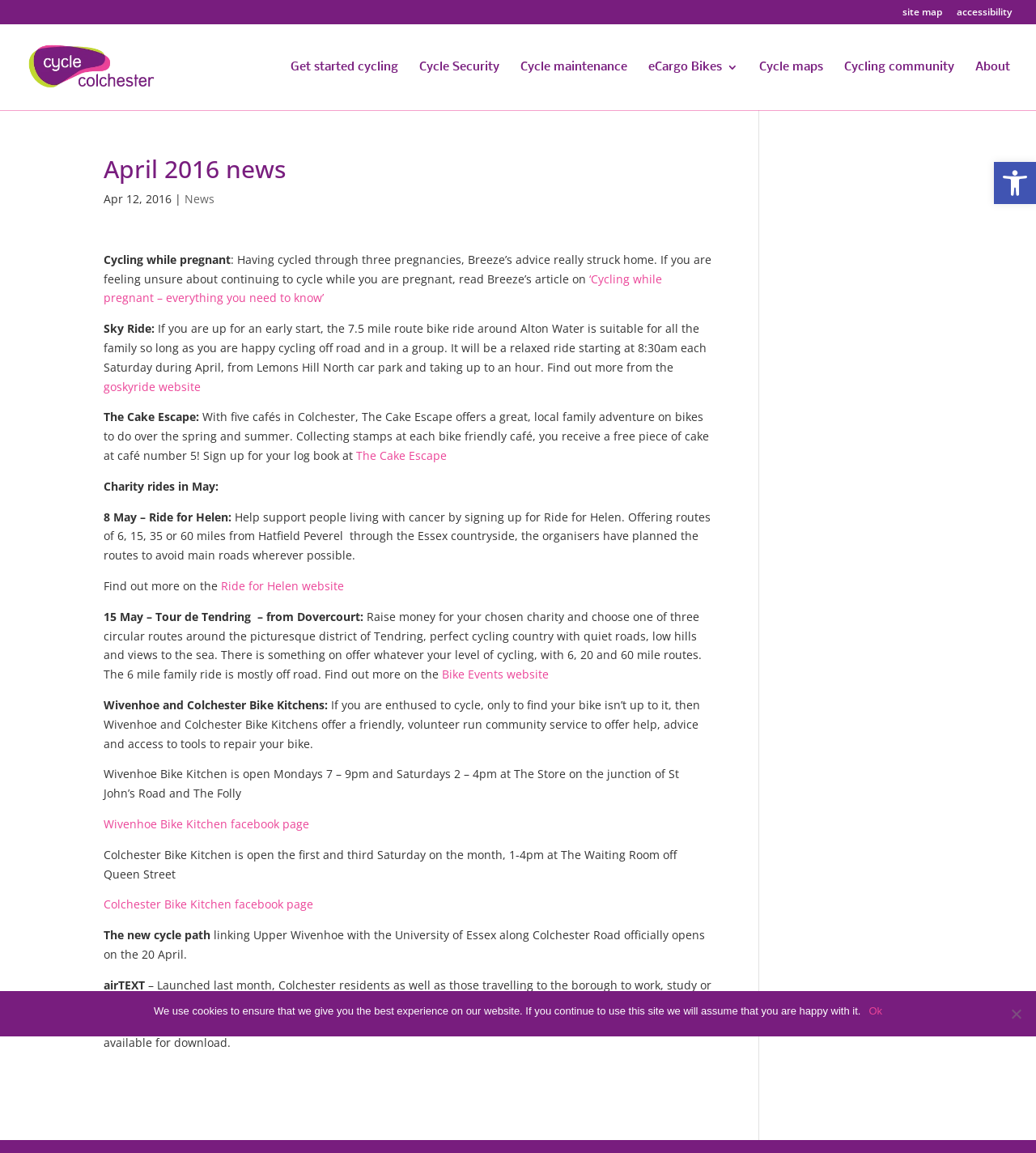Identify the bounding box coordinates for the region of the element that should be clicked to carry out the instruction: "Click 'Get started cycling'". The bounding box coordinates should be four float numbers between 0 and 1, i.e., [left, top, right, bottom].

[0.28, 0.053, 0.384, 0.096]